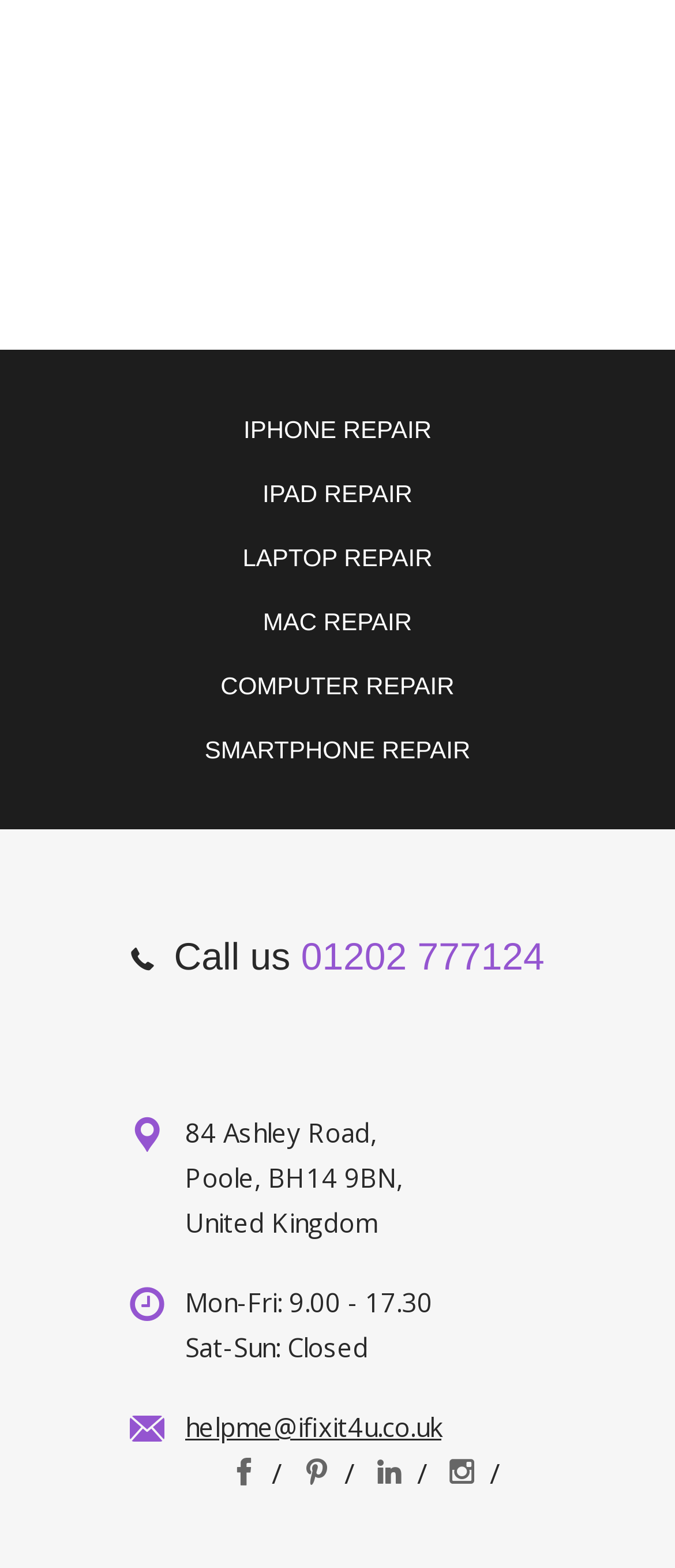Using a single word or phrase, answer the following question: 
What is the phone number to call for repair?

01202 777124